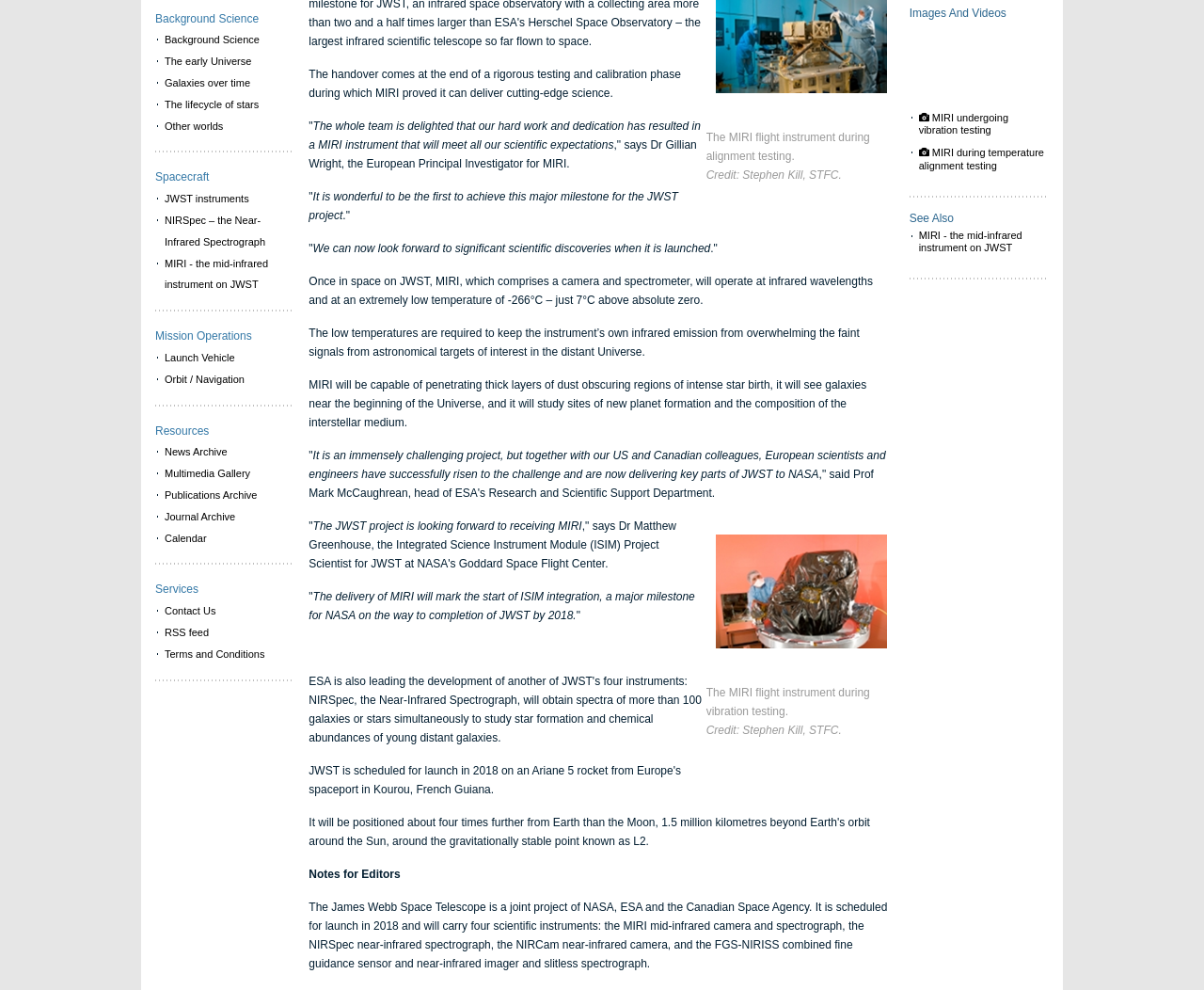Locate the UI element described by Calendar and provide its bounding box coordinates. Use the format (top-left x, top-left y, bottom-right x, bottom-right y) with all values as floating point numbers between 0 and 1.

[0.129, 0.533, 0.242, 0.554]